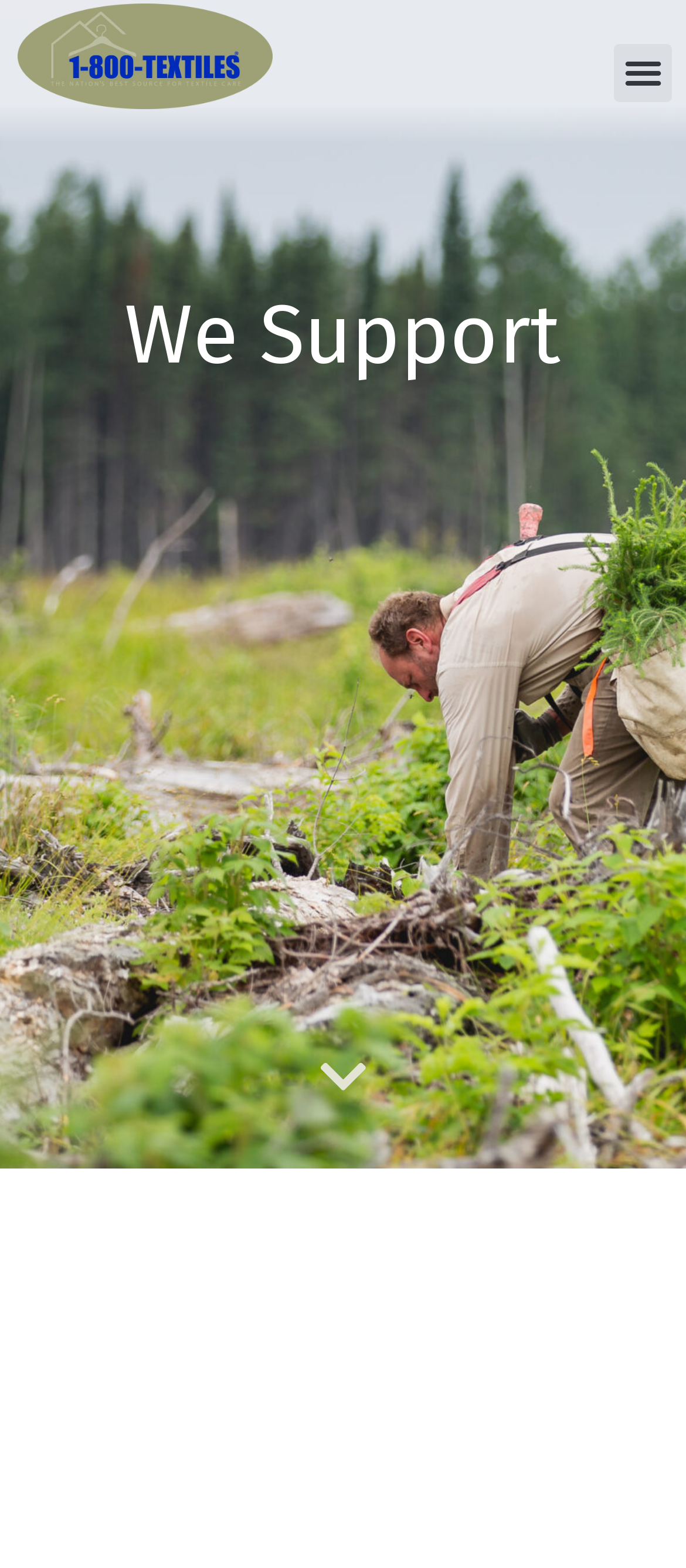Locate the bounding box coordinates for the element described below: "Menu". The coordinates must be four float values between 0 and 1, formatted as [left, top, right, bottom].

[0.895, 0.028, 0.98, 0.065]